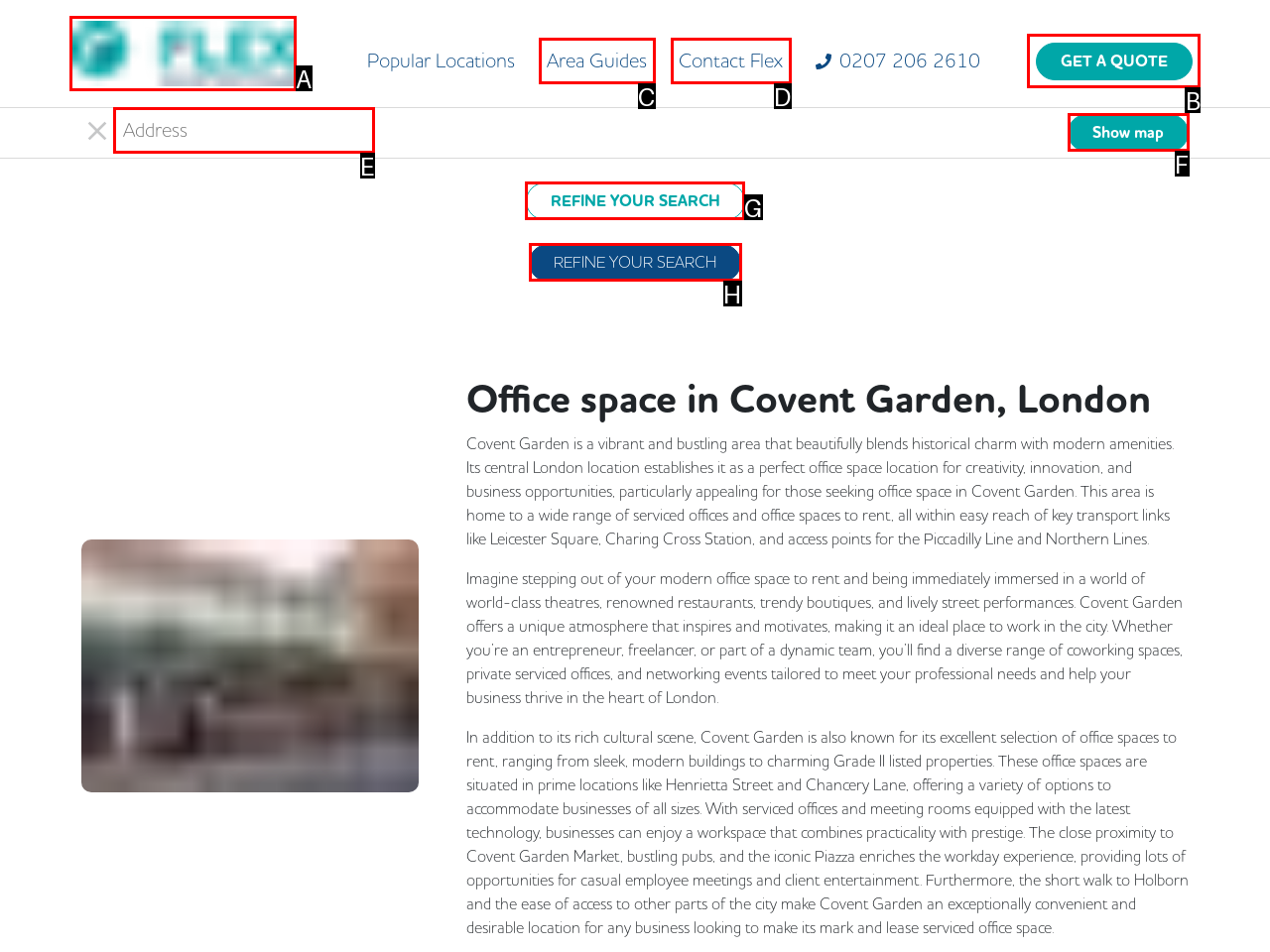Determine which UI element I need to click to achieve the following task: Click the REFINE YOUR SEARCH button Provide your answer as the letter of the selected option.

G